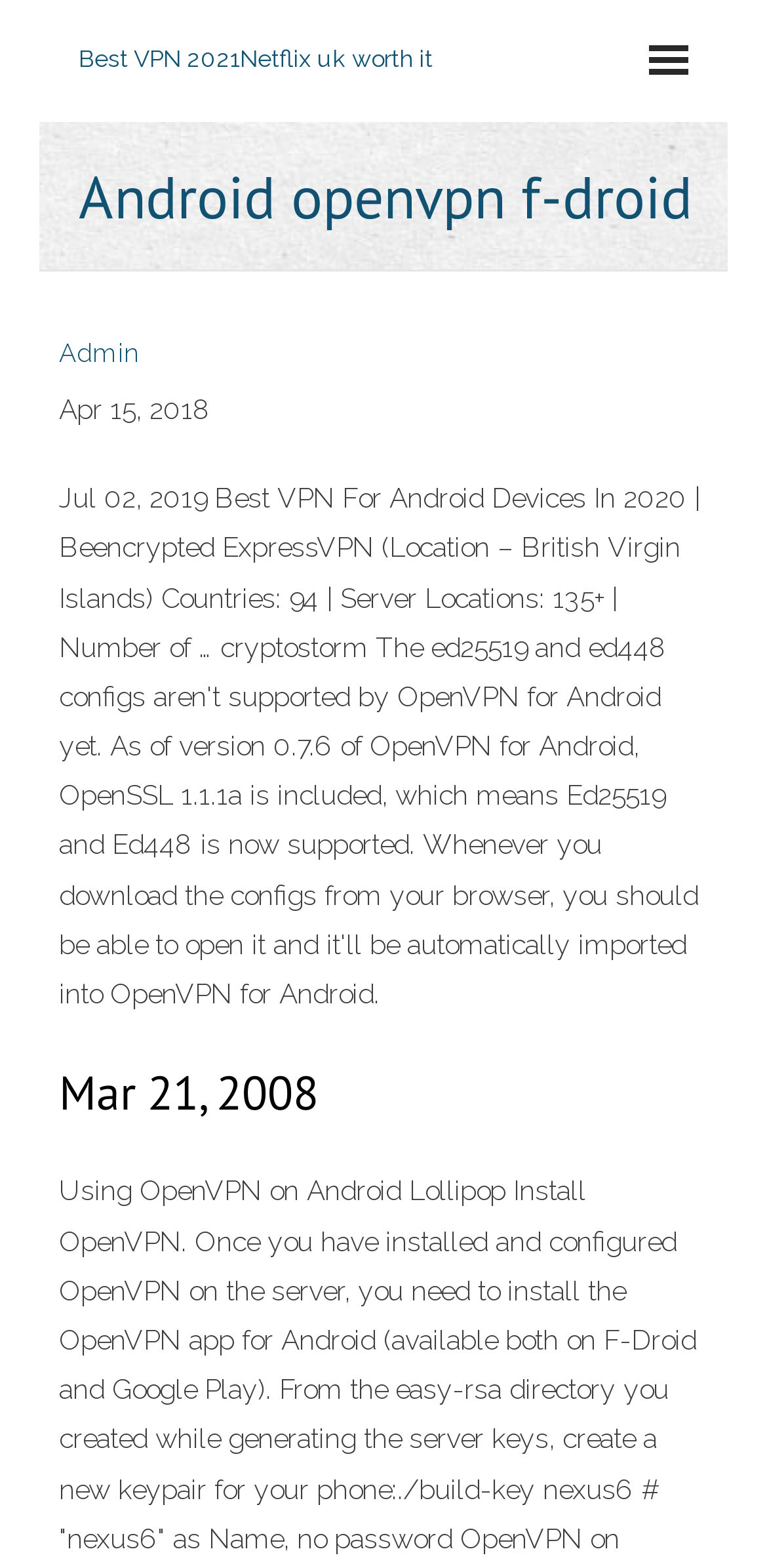Can you find and provide the main heading text of this webpage?

Android openvpn f-droid